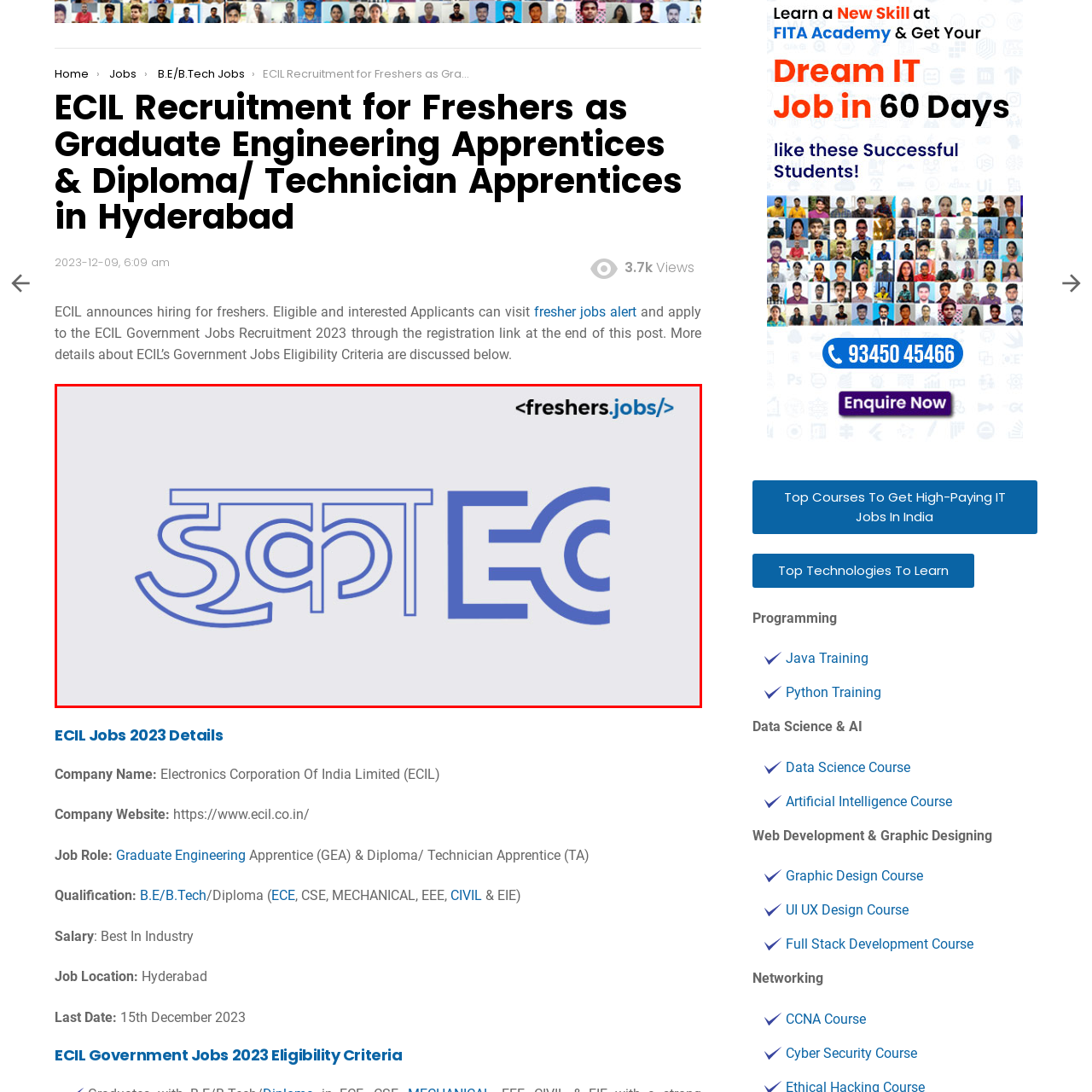Refer to the image within the red outline and provide a one-word or phrase answer to the question:
What does the tagline '<freshers.jobs/>' indicate?

Job opportunities